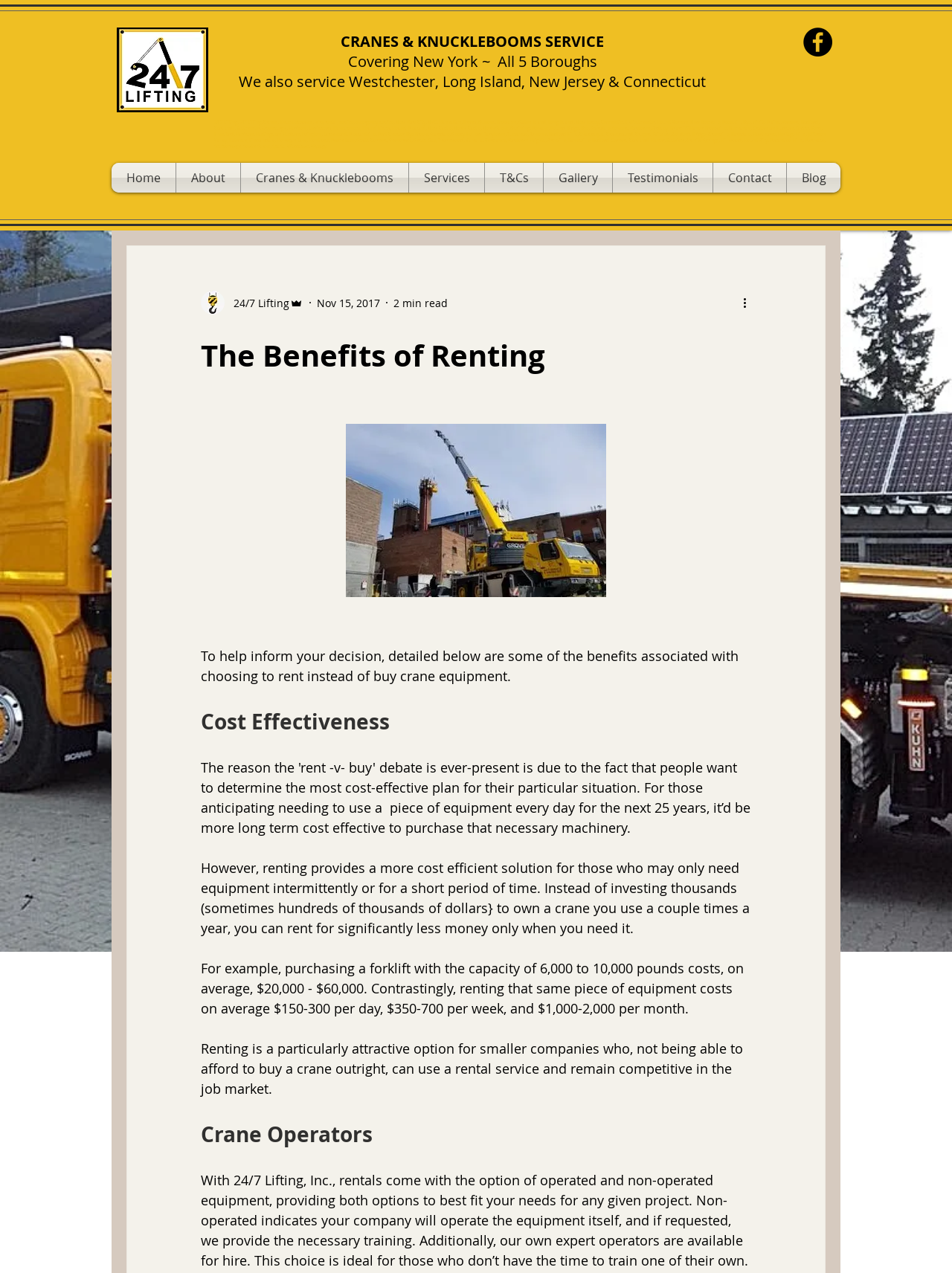What is the name of the company providing crane services?
Answer the question with as much detail as you can, using the image as a reference.

The company name '24/7 Lifting' is mentioned in the webpage content, specifically in the navigation menu and in the heading of the webpage. It appears to be the company providing crane services and equipment rentals.